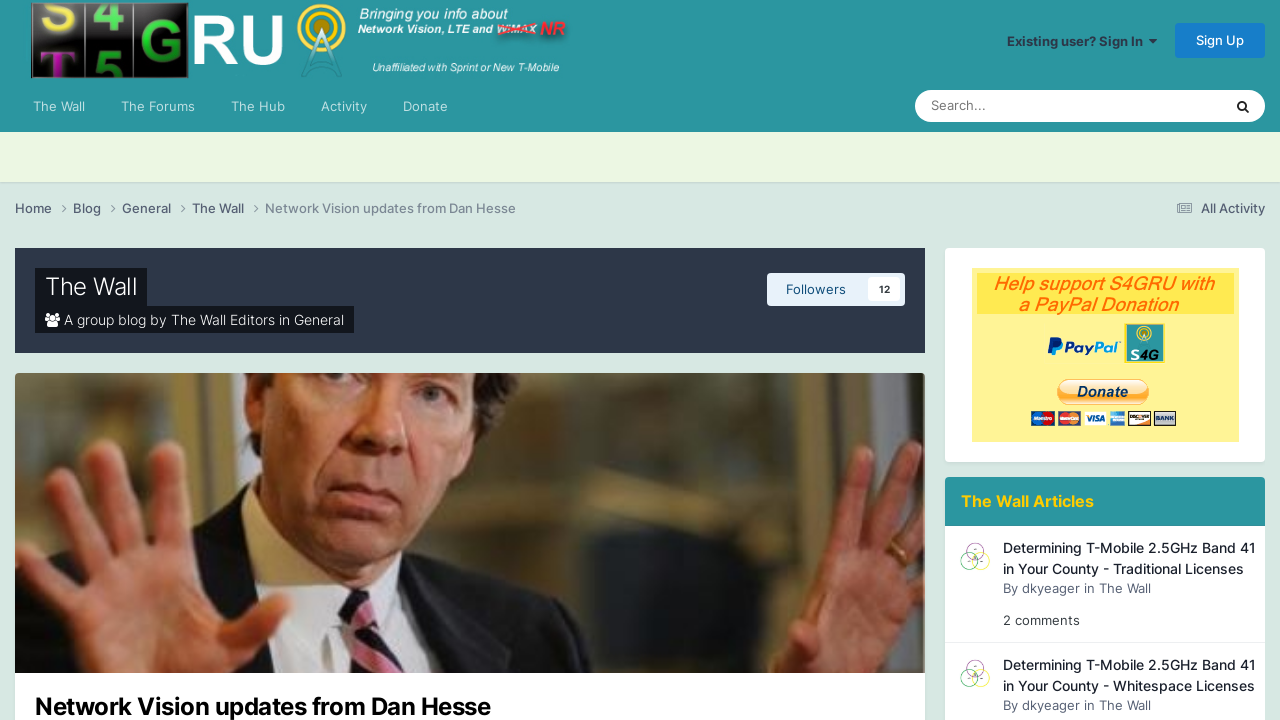What is the text of the first link on the webpage?
Give a one-word or short-phrase answer derived from the screenshot.

S4GRU Sprint 4G Rollout Updates